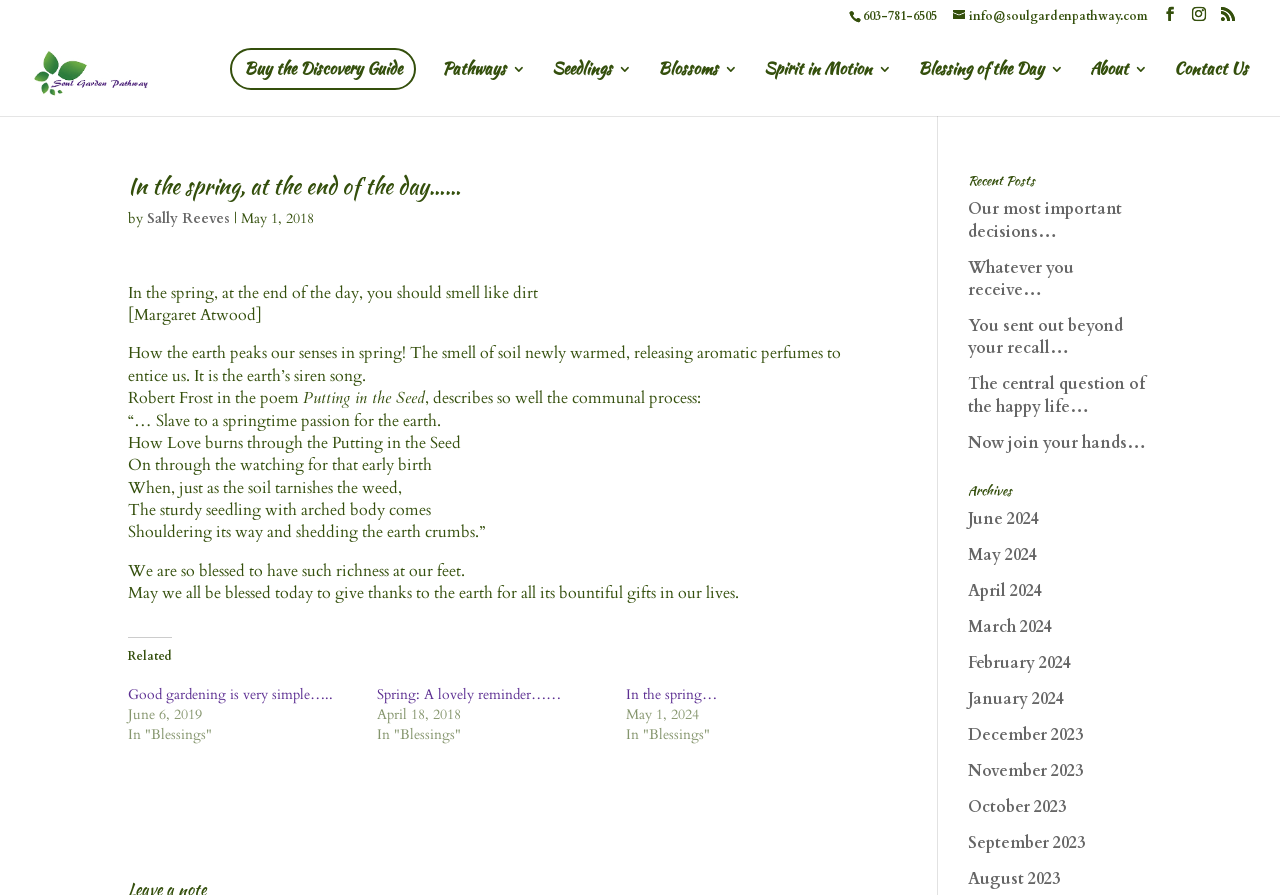What is the earliest month listed in the 'Archives' section?
Using the image, elaborate on the answer with as much detail as possible.

I looked at the 'Archives' section and found a list of months, and the earliest one is 'January 2024'.